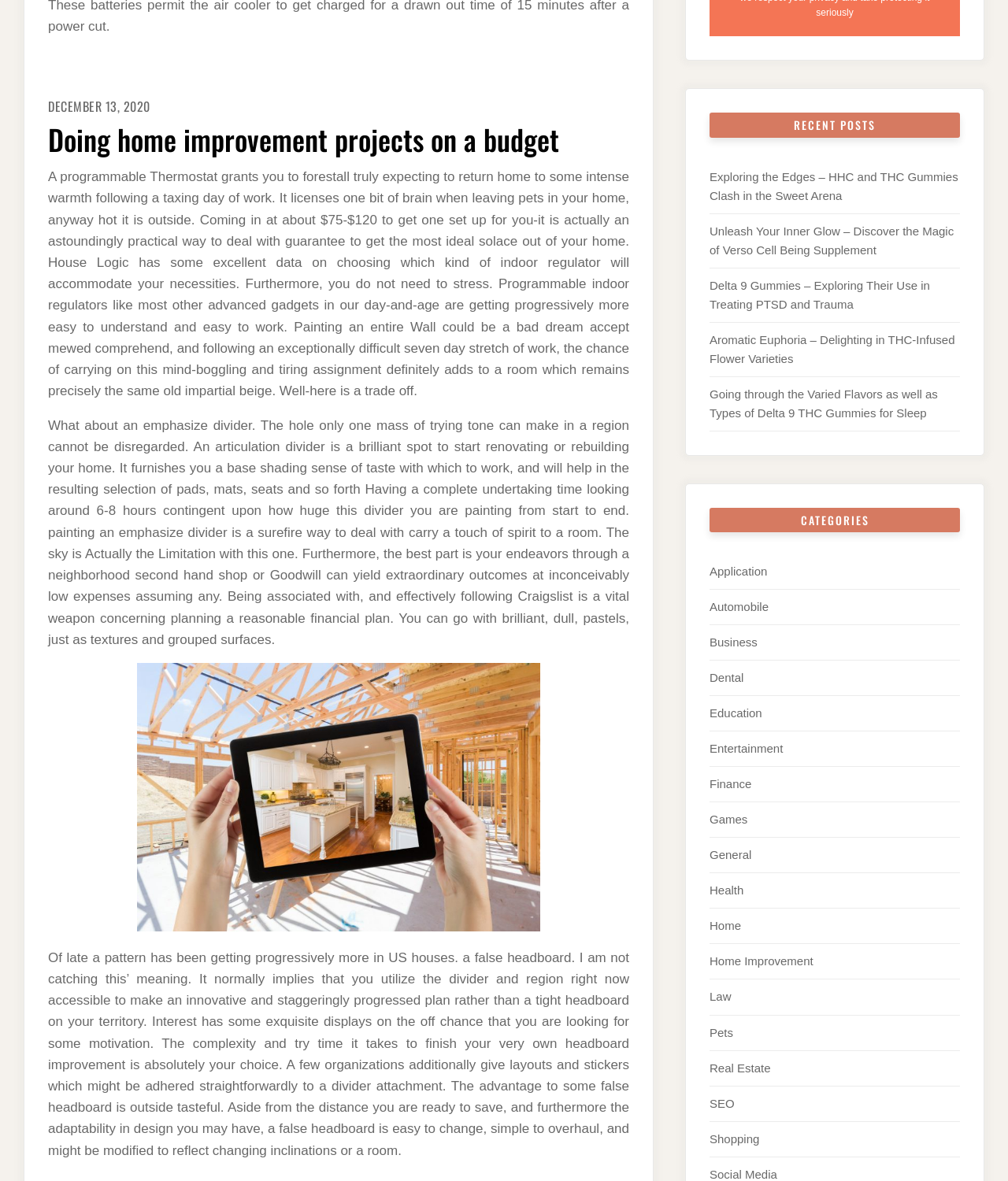Analyze the image and give a detailed response to the question:
What is the purpose of a programmable thermostat?

According to the article, a programmable thermostat allows one to 'forestall truly expecting to return home to some intense heat following a taxing day of work' and 'get the most ideal solace out of your home', implying that it helps to save energy and provide comfort.